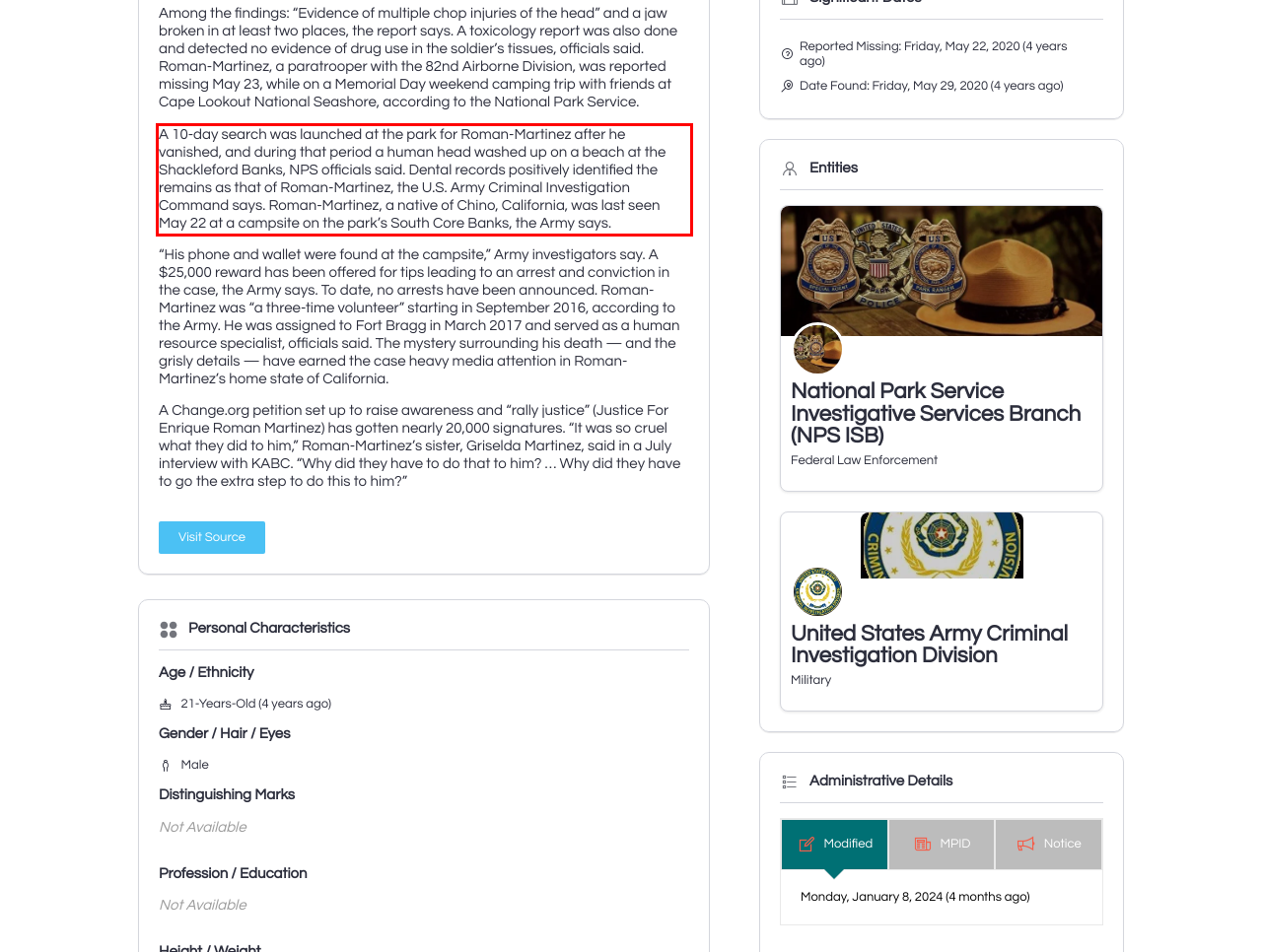With the provided screenshot of a webpage, locate the red bounding box and perform OCR to extract the text content inside it.

A 10-day search was launched at the park for Roman-Martinez after he vanished, and during that period a human head washed up on a beach at the Shackleford Banks, NPS officials said. Dental records positively identified the remains as that of Roman-Martinez, the U.S. Army Criminal Investigation Command says. Roman-Martinez, a native of Chino, California, was last seen May 22 at a campsite on the park’s South Core Banks, the Army says.